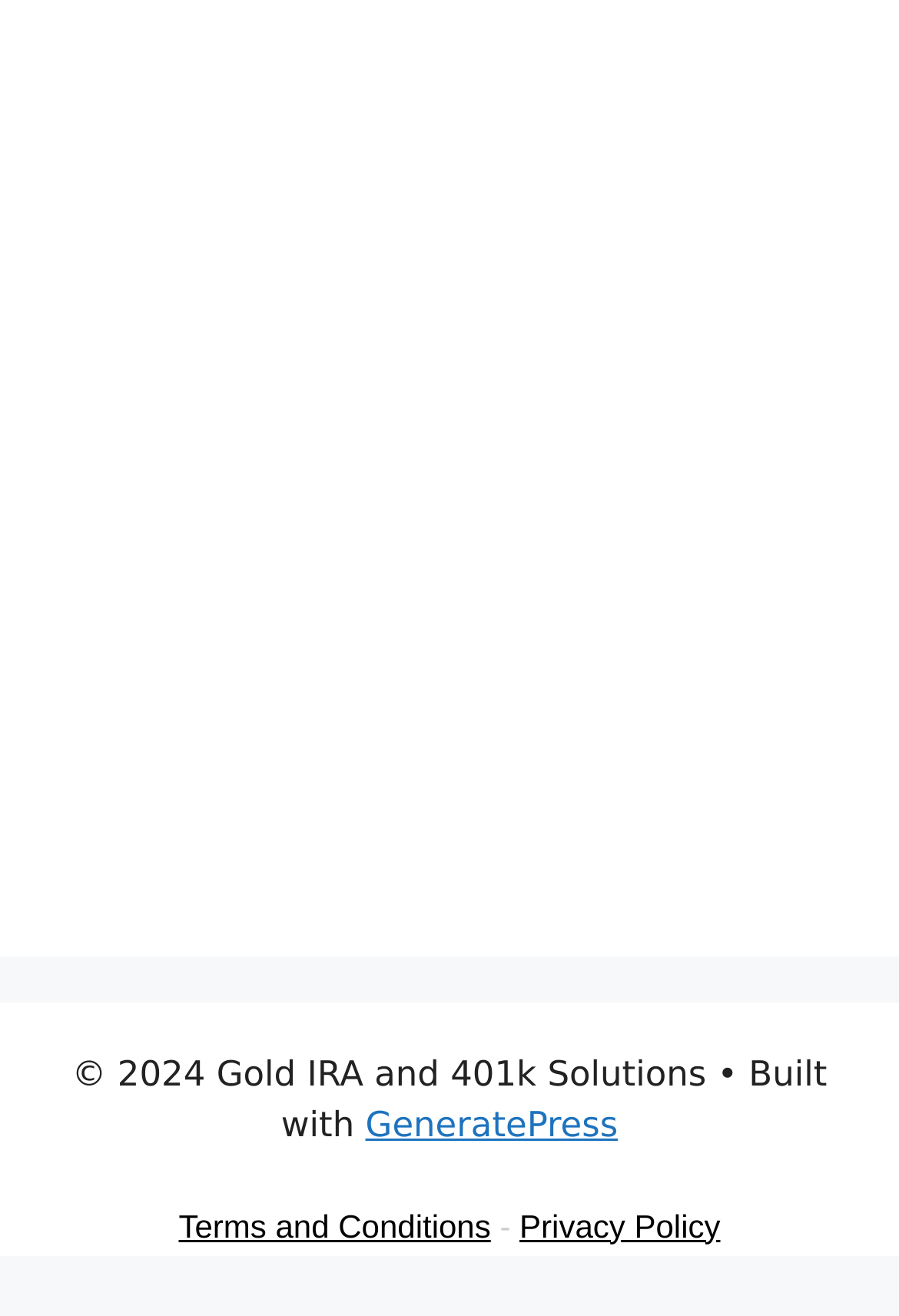Please determine the bounding box coordinates, formatted as (top-left x, top-left y, bottom-right x, bottom-right y), with all values as floating point numbers between 0 and 1. Identify the bounding box of the region described as: Terms and Conditions

[0.199, 0.917, 0.546, 0.945]